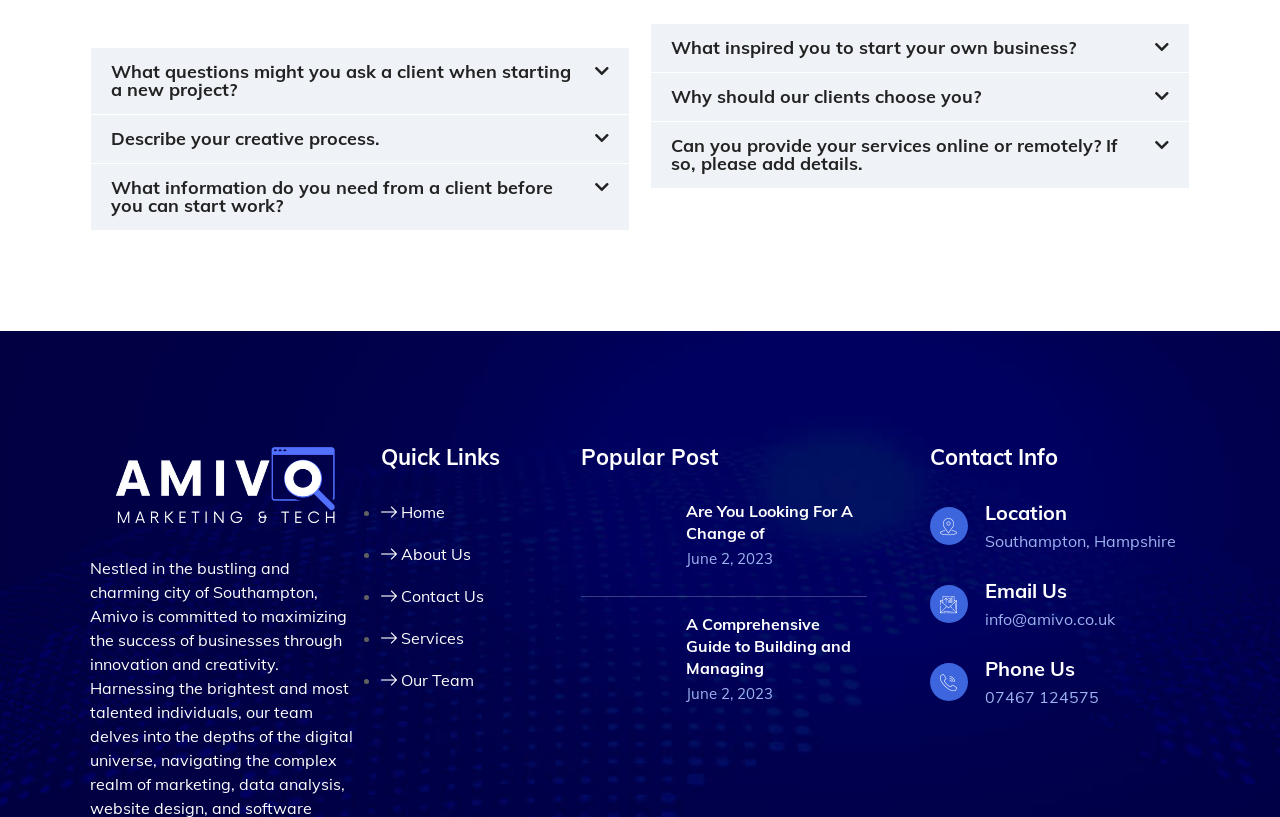Provide the bounding box for the UI element matching this description: "Our Team".

[0.297, 0.83, 0.37, 0.855]